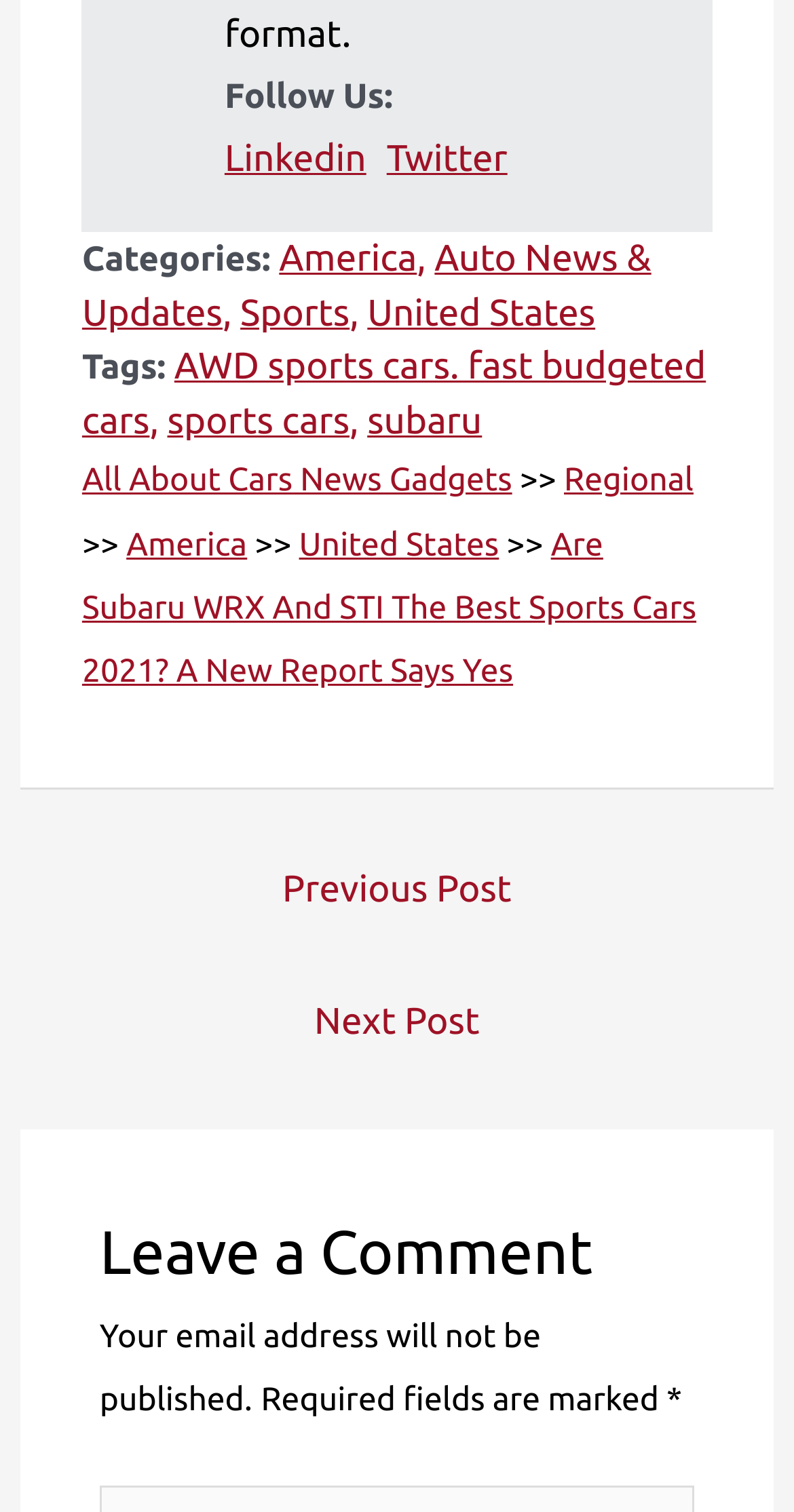Identify the bounding box coordinates for the element you need to click to achieve the following task: "View America category". Provide the bounding box coordinates as four float numbers between 0 and 1, in the form [left, top, right, bottom].

[0.352, 0.158, 0.525, 0.185]